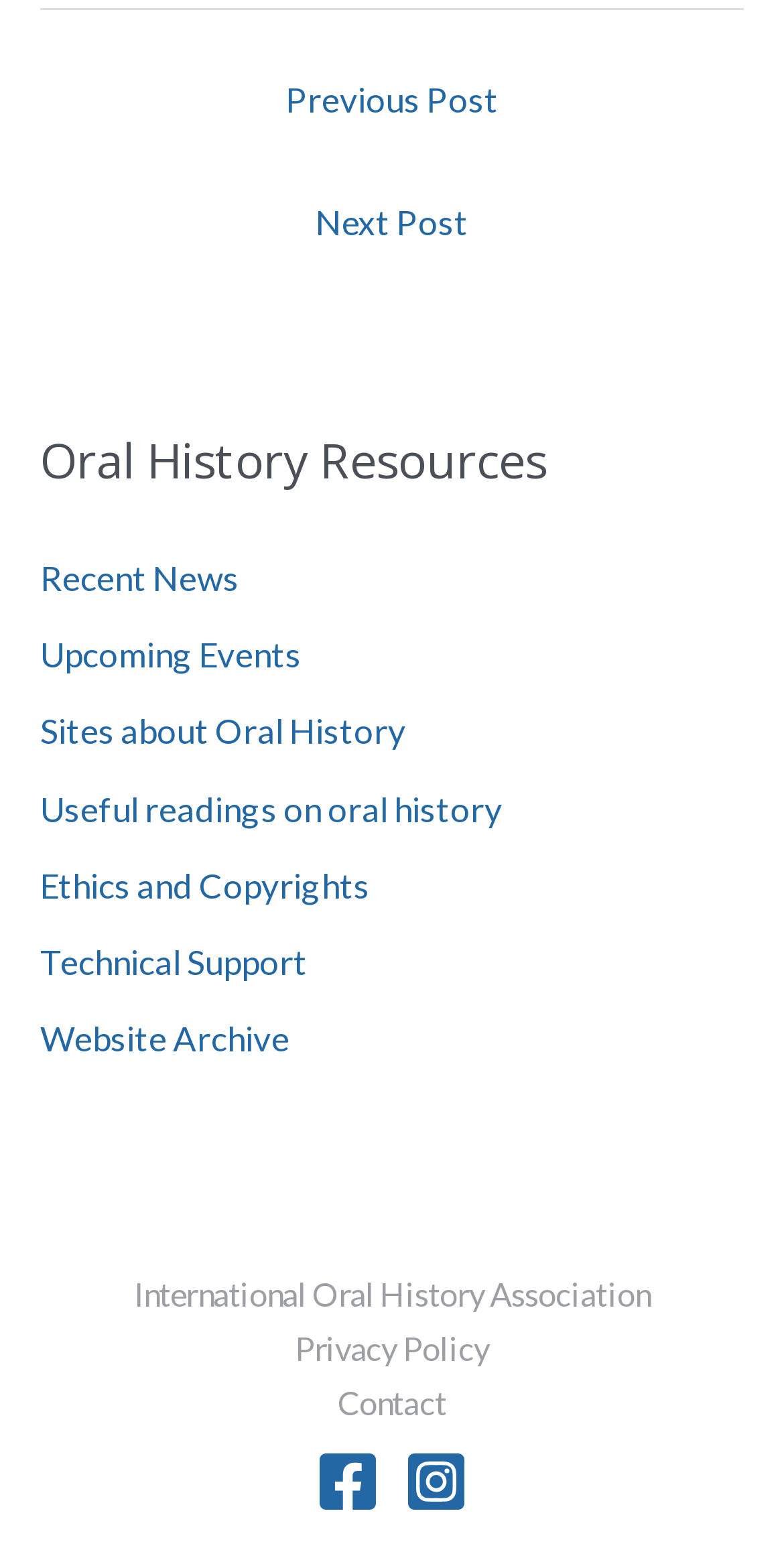What is the first link in the 'Site Navigation: Copyright' section?
Answer the question with detailed information derived from the image.

The 'Site Navigation: Copyright' section contains several links, and the first one is 'International Oral History Association'. This can be determined by examining the links in the section and identifying the first one.